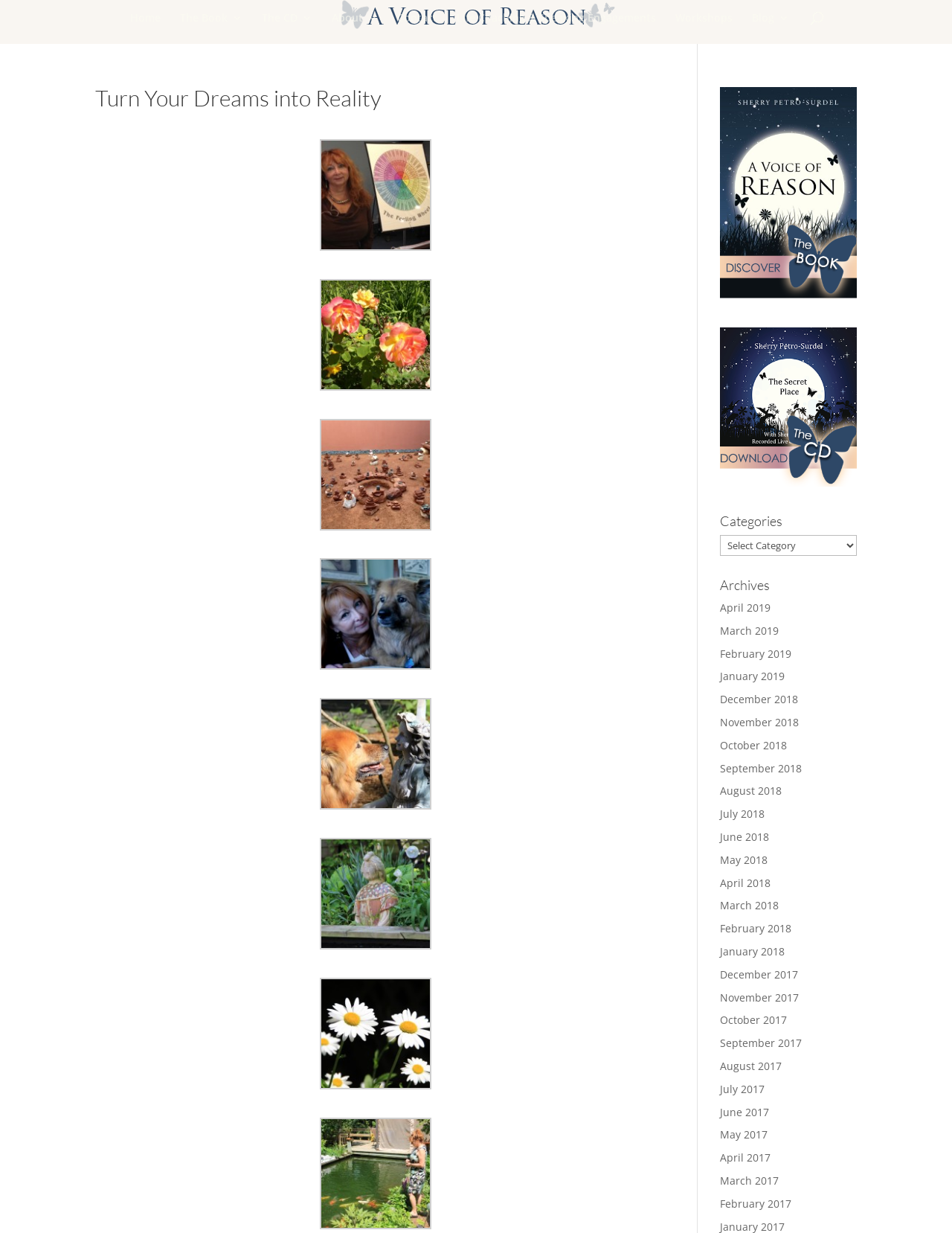Provide the bounding box coordinates of the HTML element described by the text: "April 2017".

[0.756, 0.933, 0.81, 0.945]